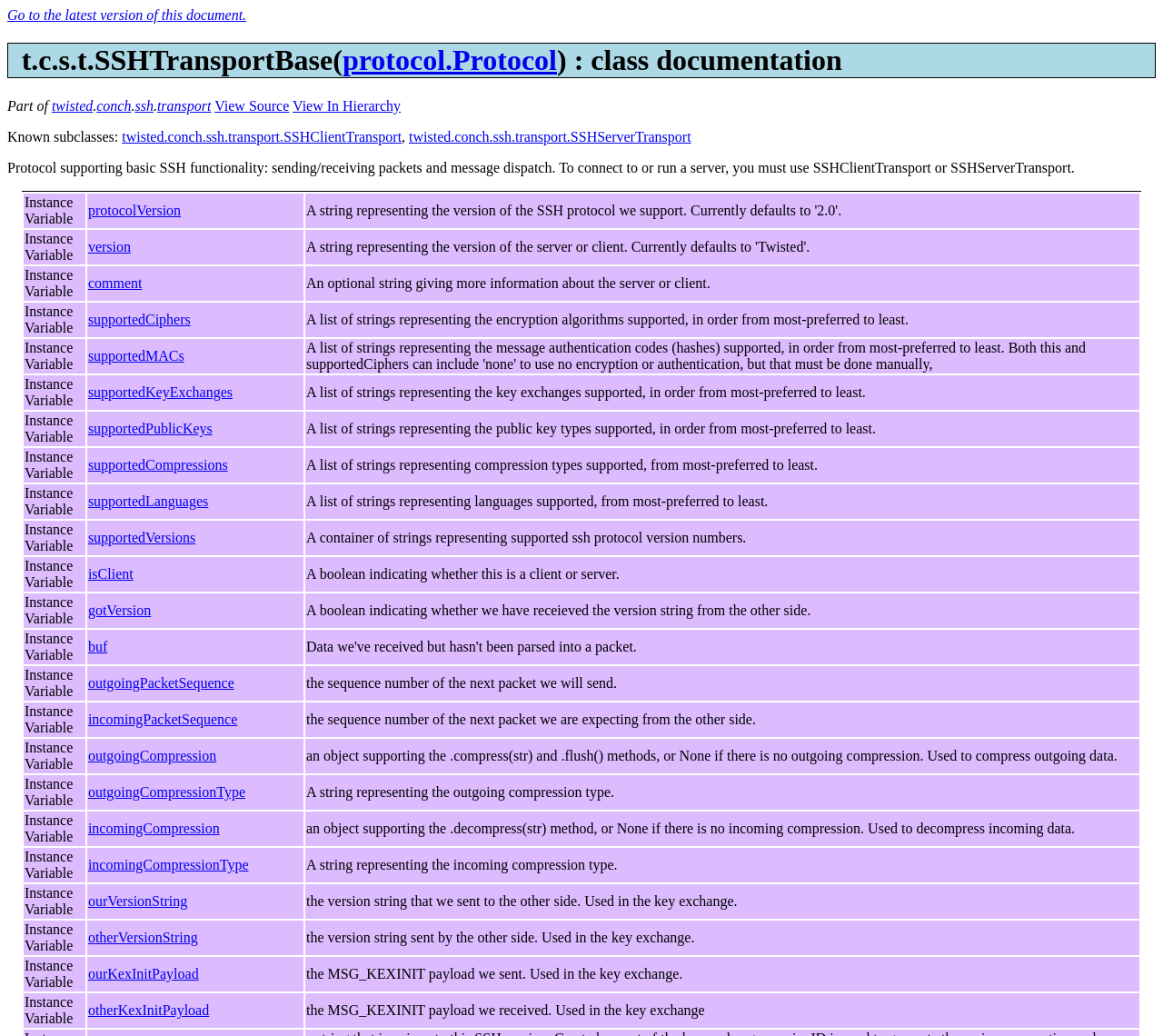Generate an in-depth caption that captures all aspects of the webpage.

This webpage appears to be an API documentation page for the `twisted.conch.ssh.transport.SSHTransportBase` class. At the top, there is a link to go to the latest version of the document. Below that, there is a heading that displays the class name and a brief description.

On the left side, there is a navigation menu with links to different parts of the documentation, including "twisted", "conch", "ssh", and "transport". There are also links to "View Source" and "View In Hierarchy".

The main content of the page is divided into sections. The first section describes the class and its purpose, which is to provide basic SSH functionality. There is a paragraph of text that explains how to use the class to connect to or run a server.

Below that, there is a table with several rows, each describing an instance variable of the class. The table has three columns: the variable name, a brief description, and a longer description of the variable. The variables include `protocolVersion`, `version`, `comment`, `supportedCiphers`, `supportedMACs`, `supportedKeyExchanges`, `supportedPublicKeys`, `supportedCompressions`, `supportedLanguages`, `supportedVersions`, `isClient`, and `gotVersion`.

Each row in the table has a link to the variable name, and the longer description provides more information about the variable, including its purpose and default value.